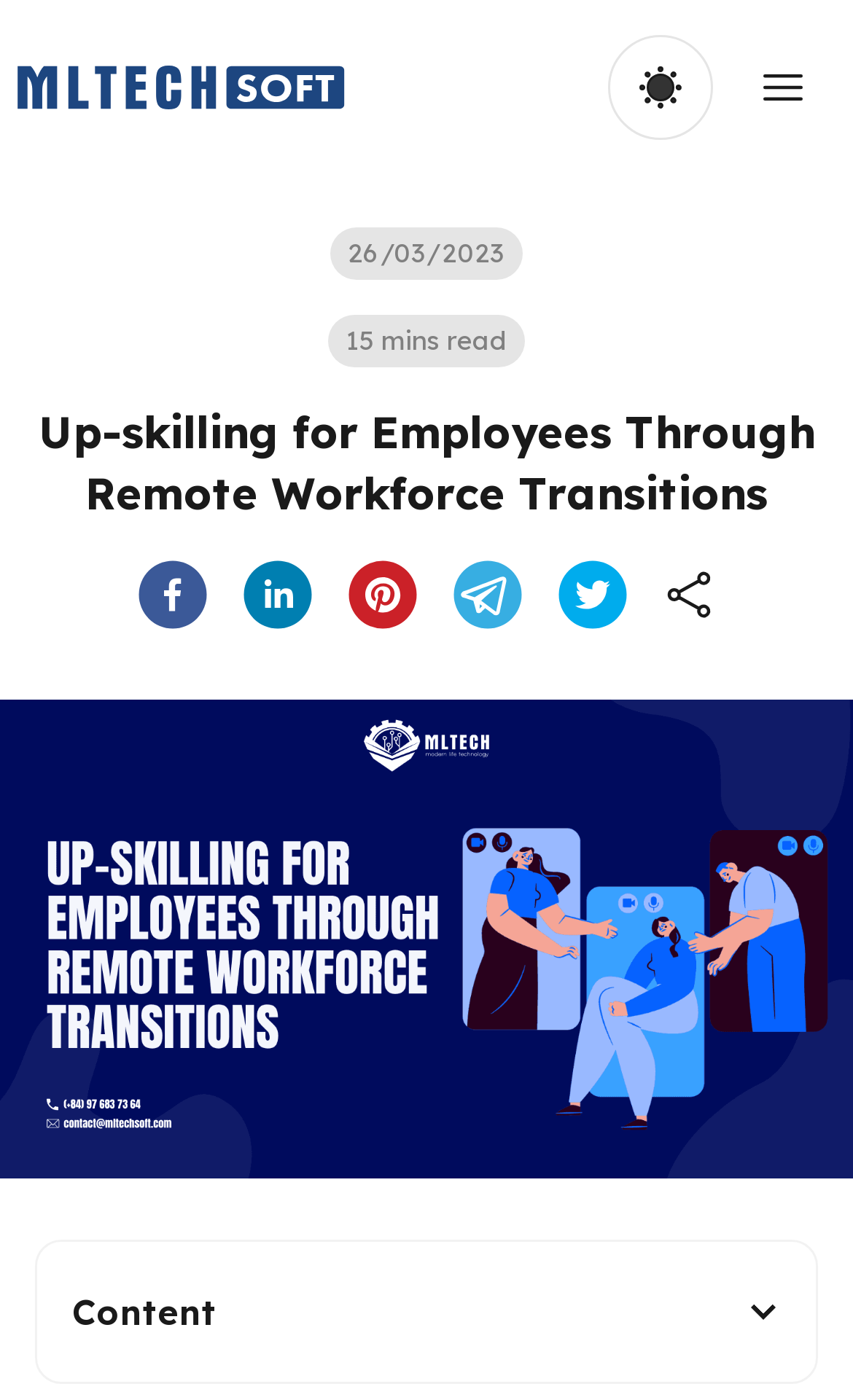Can you find and provide the main heading text of this webpage?

Up-skilling for Employees Through Remote Workforce Transitions